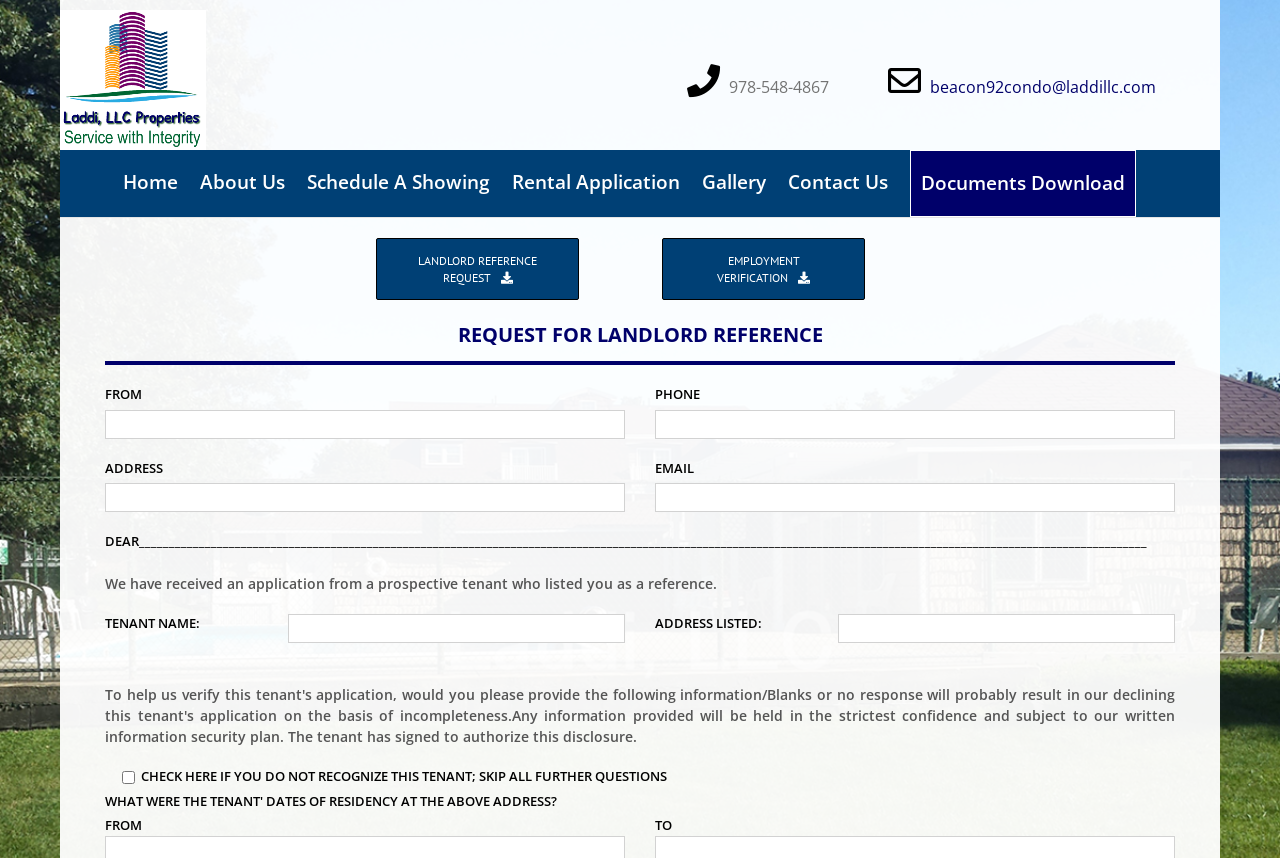Please identify the coordinates of the bounding box for the clickable region that will accomplish this instruction: "Click the 'LANDLORD REFERENCE REQUEST' link".

[0.294, 0.277, 0.452, 0.35]